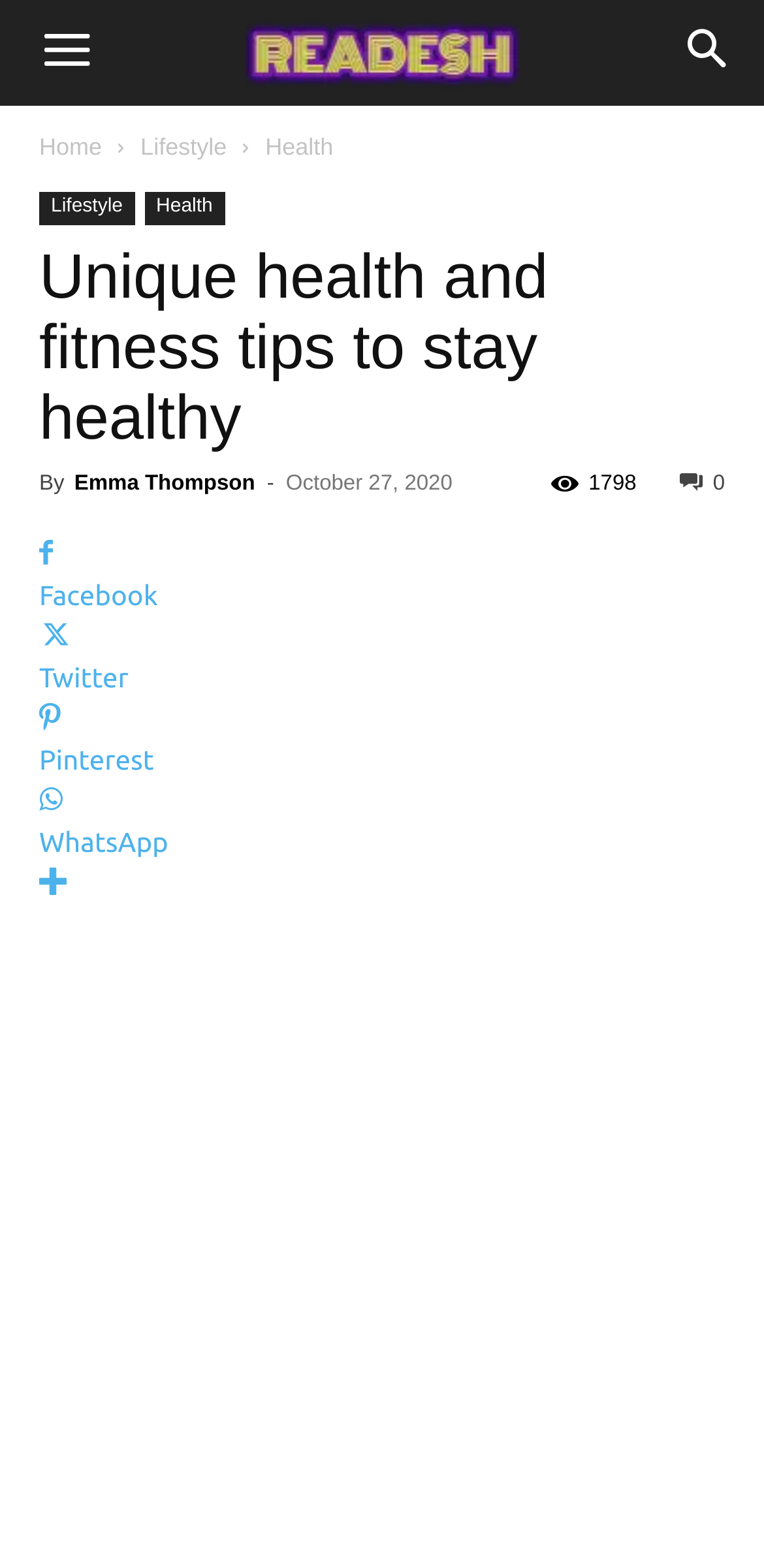Please identify the bounding box coordinates for the region that you need to click to follow this instruction: "Go to the home page".

[0.051, 0.085, 0.133, 0.102]